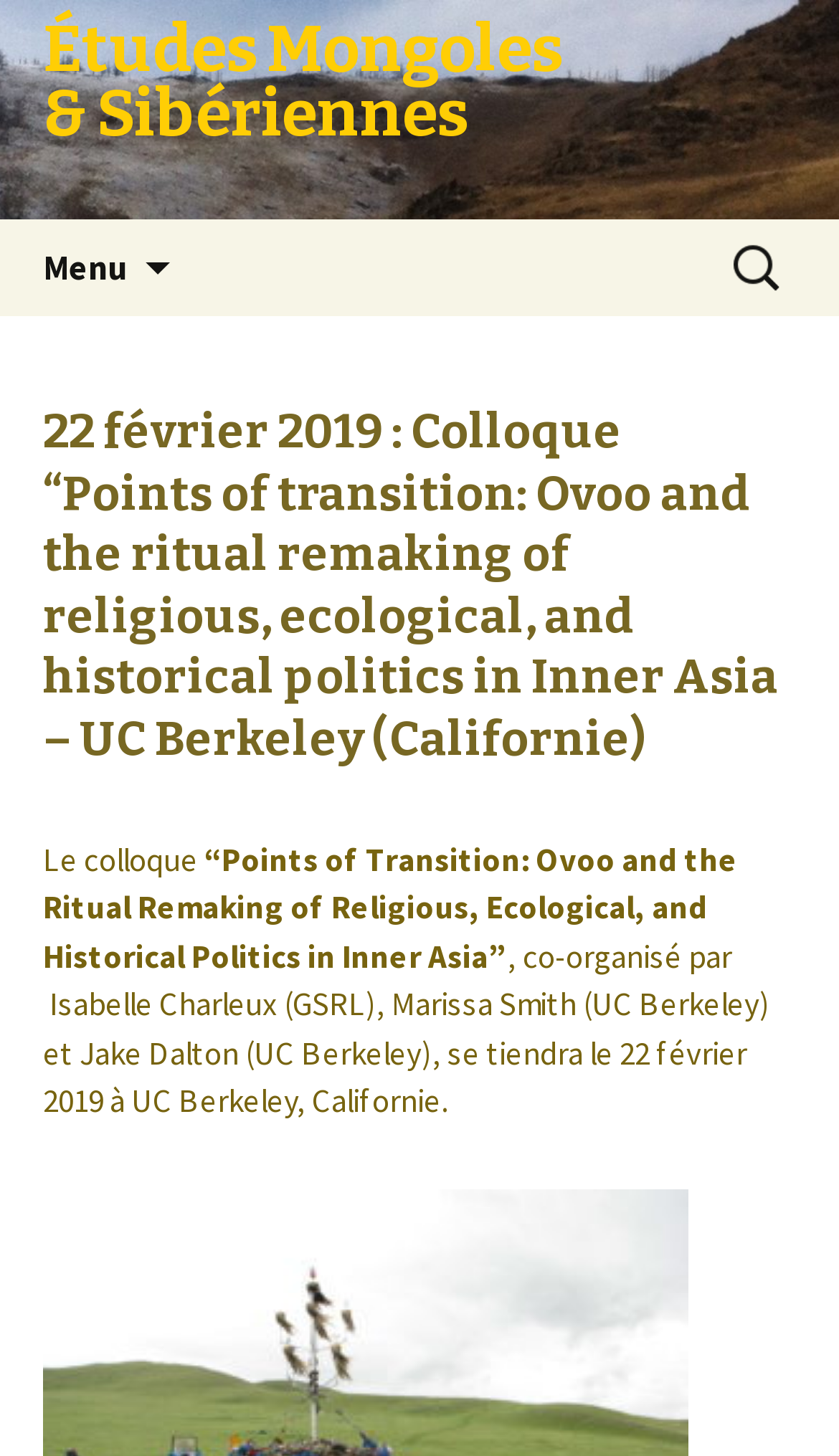What is the title of the colloque?
Using the visual information, reply with a single word or short phrase.

Points of Transition: Ovoo and the Ritual Remaking of Religious, Ecological, and Historical Politics in Inner Asia